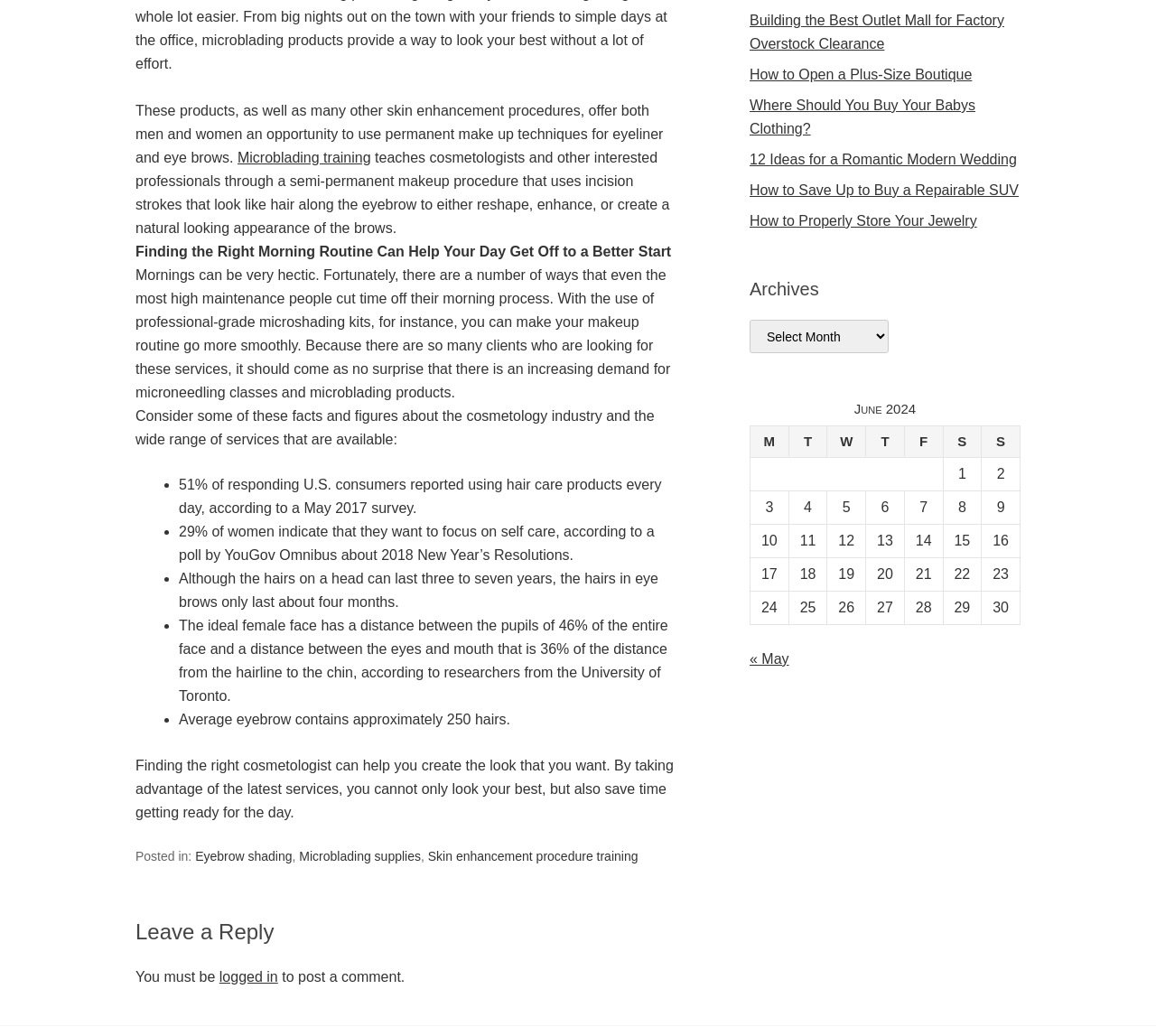Identify the bounding box for the element characterized by the following description: "« May".

[0.648, 0.629, 0.682, 0.643]